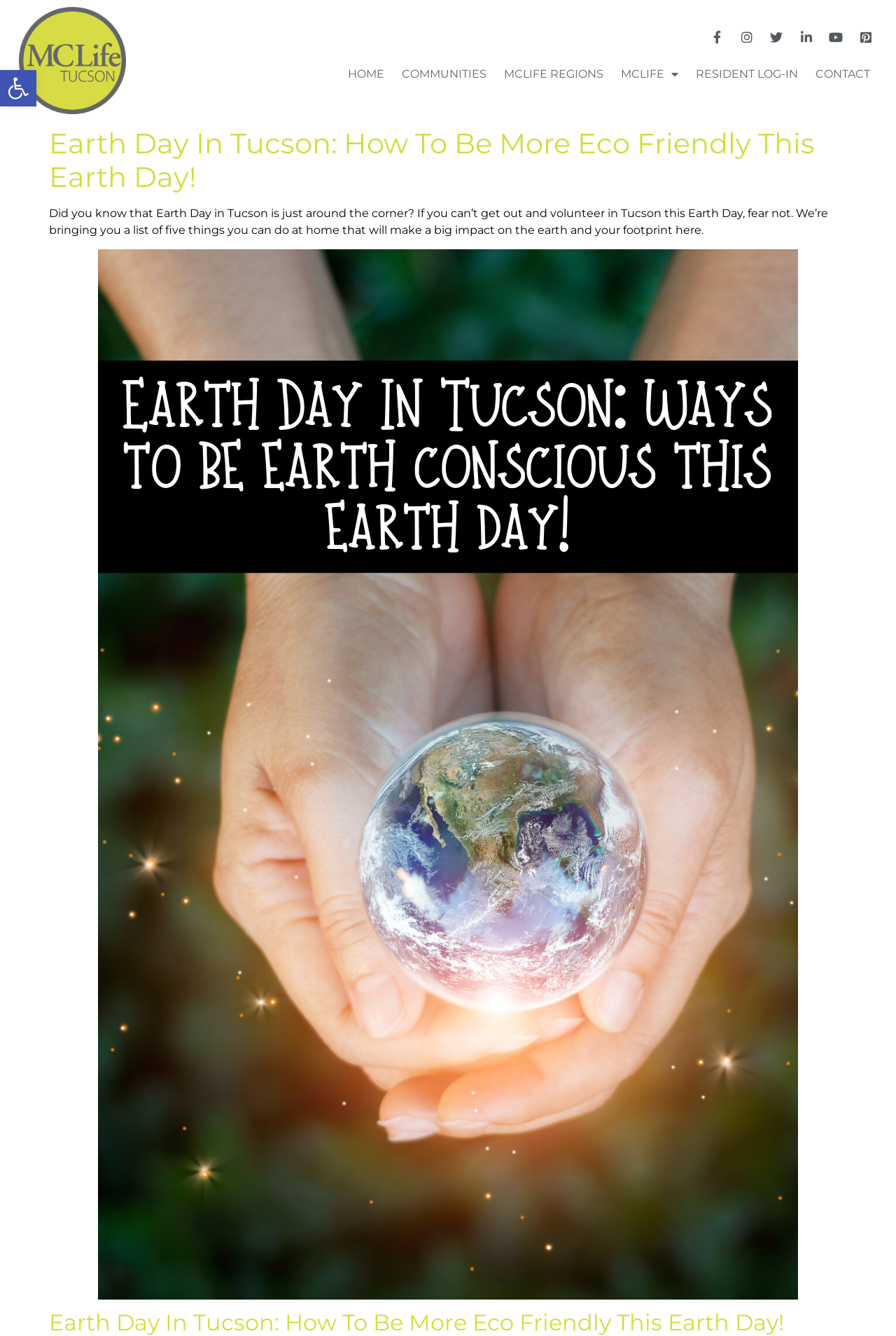Extract the bounding box coordinates for the UI element described as: "Resident Log-In".

[0.769, 0.043, 0.898, 0.068]